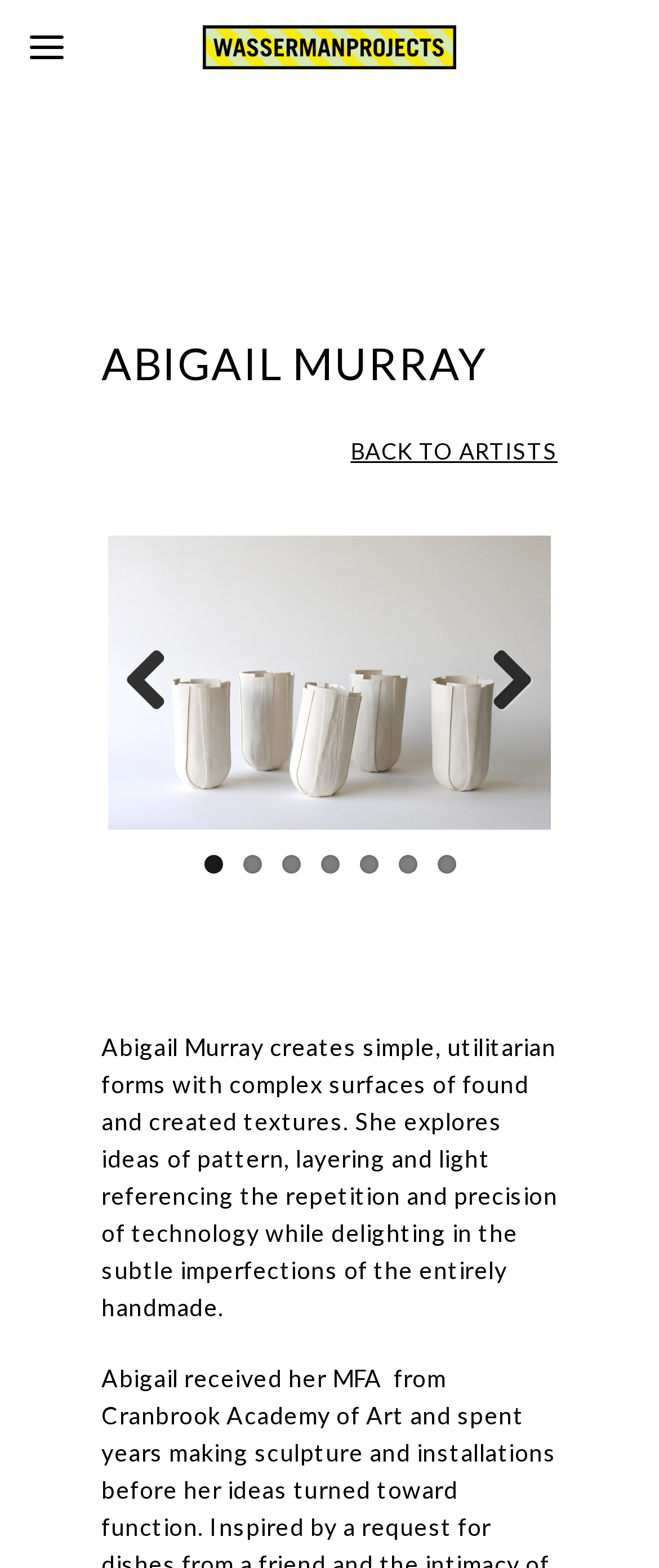Please determine the bounding box coordinates of the element to click in order to execute the following instruction: "click the logo". The coordinates should be four float numbers between 0 and 1, specified as [left, top, right, bottom].

[0.308, 0.021, 0.692, 0.042]